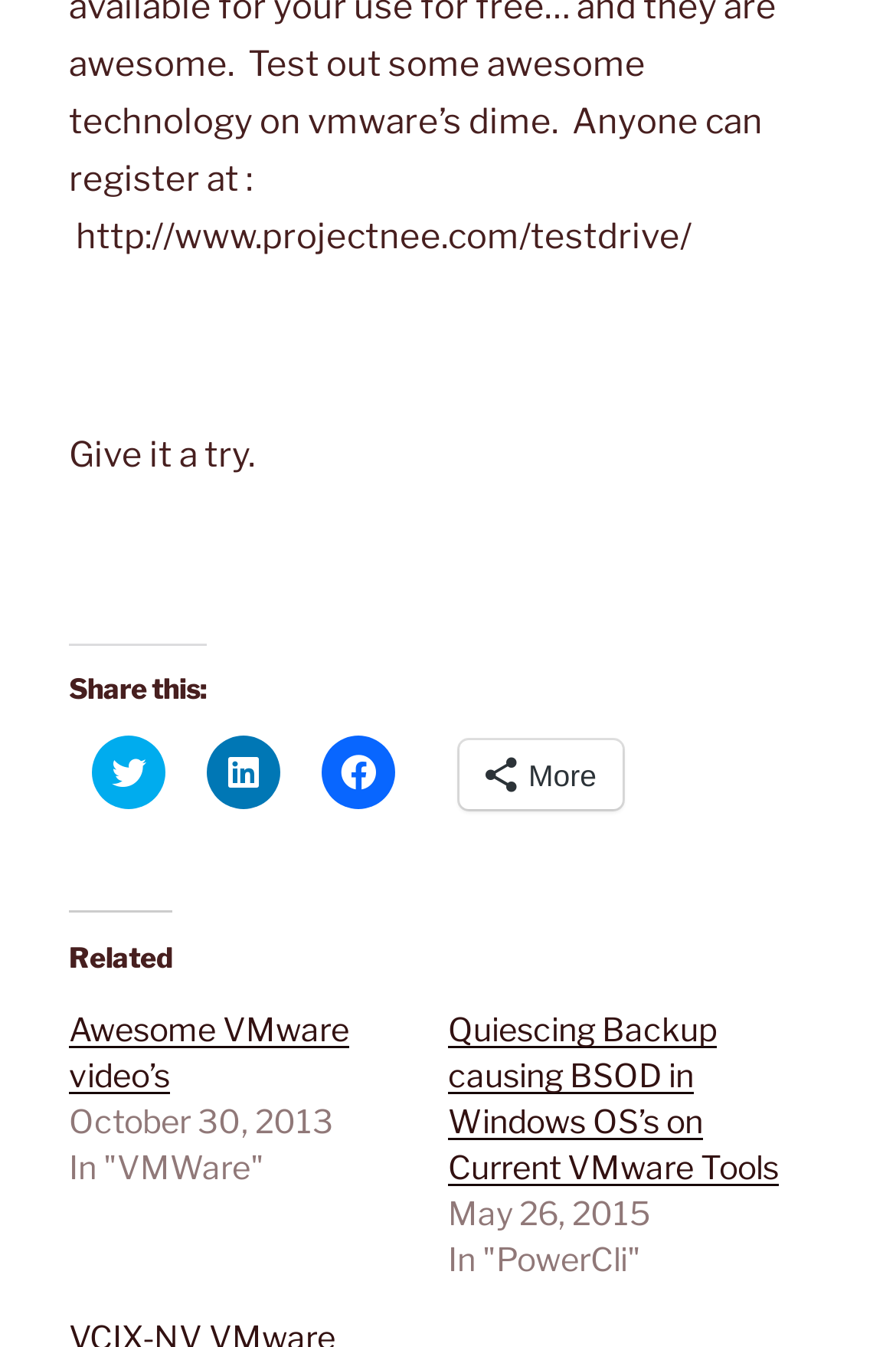Identify and provide the bounding box for the element described by: "More".

[0.513, 0.549, 0.694, 0.6]